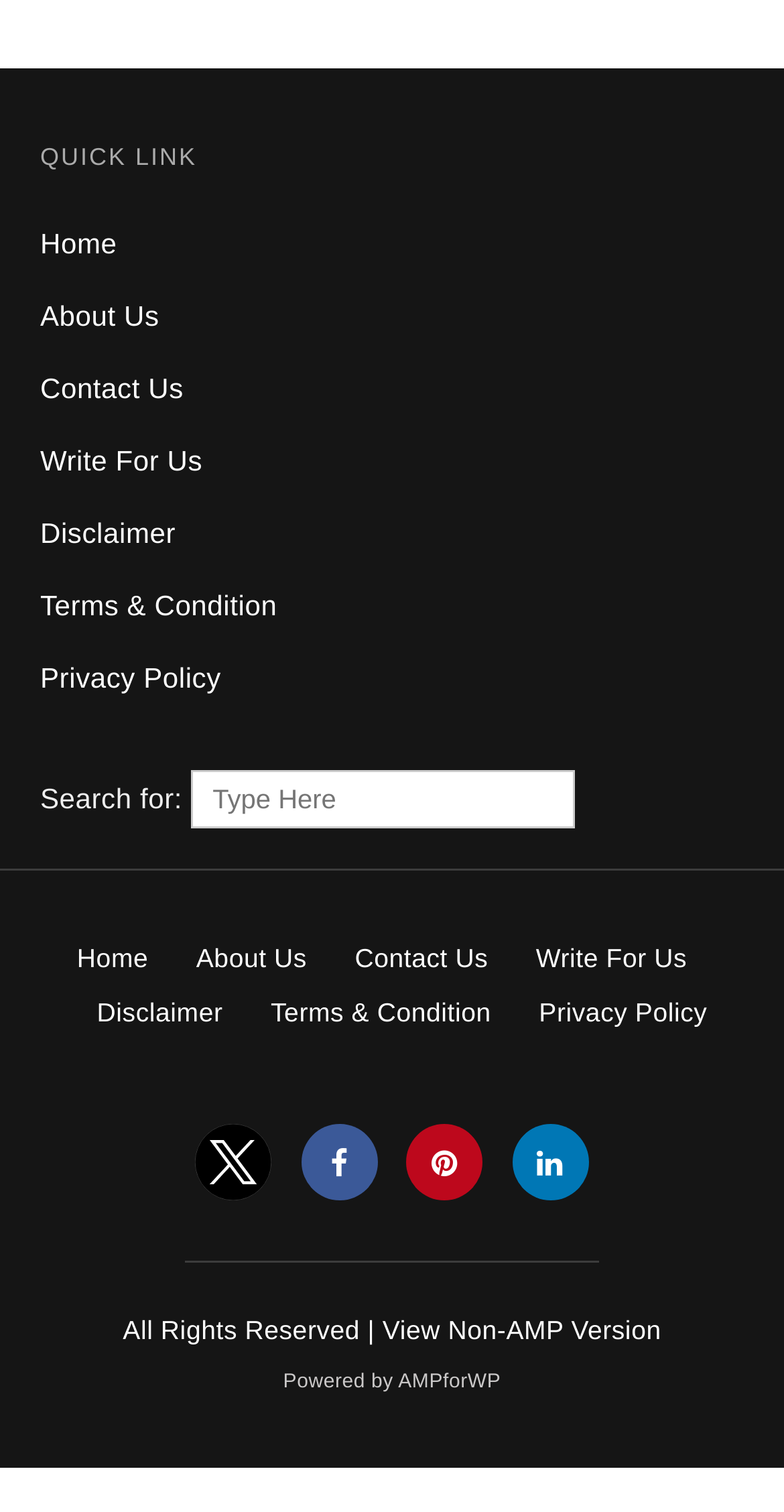Identify the bounding box coordinates of the clickable region required to complete the instruction: "Go to Home page". The coordinates should be given as four float numbers within the range of 0 and 1, i.e., [left, top, right, bottom].

[0.051, 0.15, 0.149, 0.171]